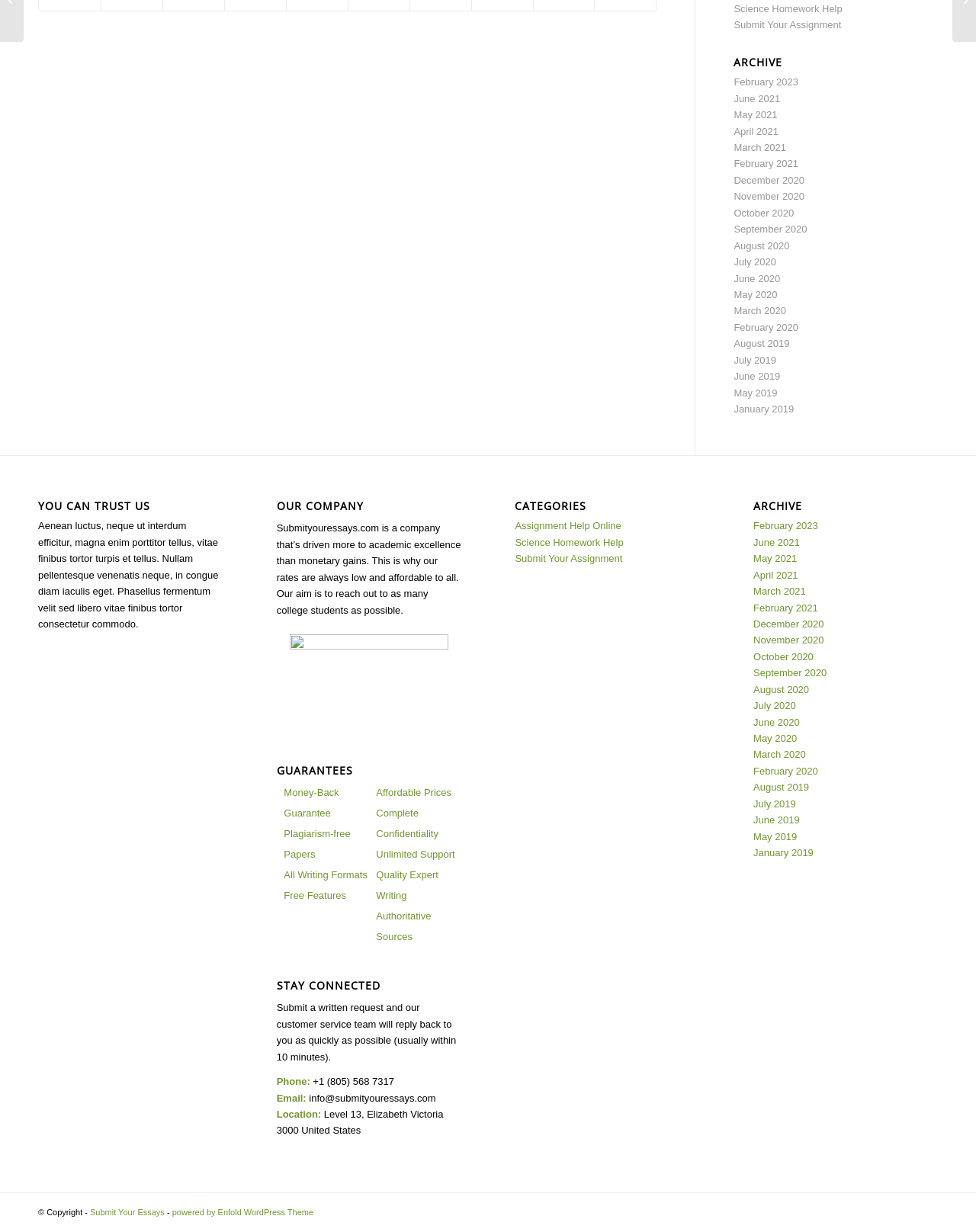Return the bounding box coordinates of the UI element that corresponds to this description: "HYDRAULIC SNOW THROWERS". The coordinates must be given as four float numbers in the range of 0 and 1, [left, top, right, bottom].

None